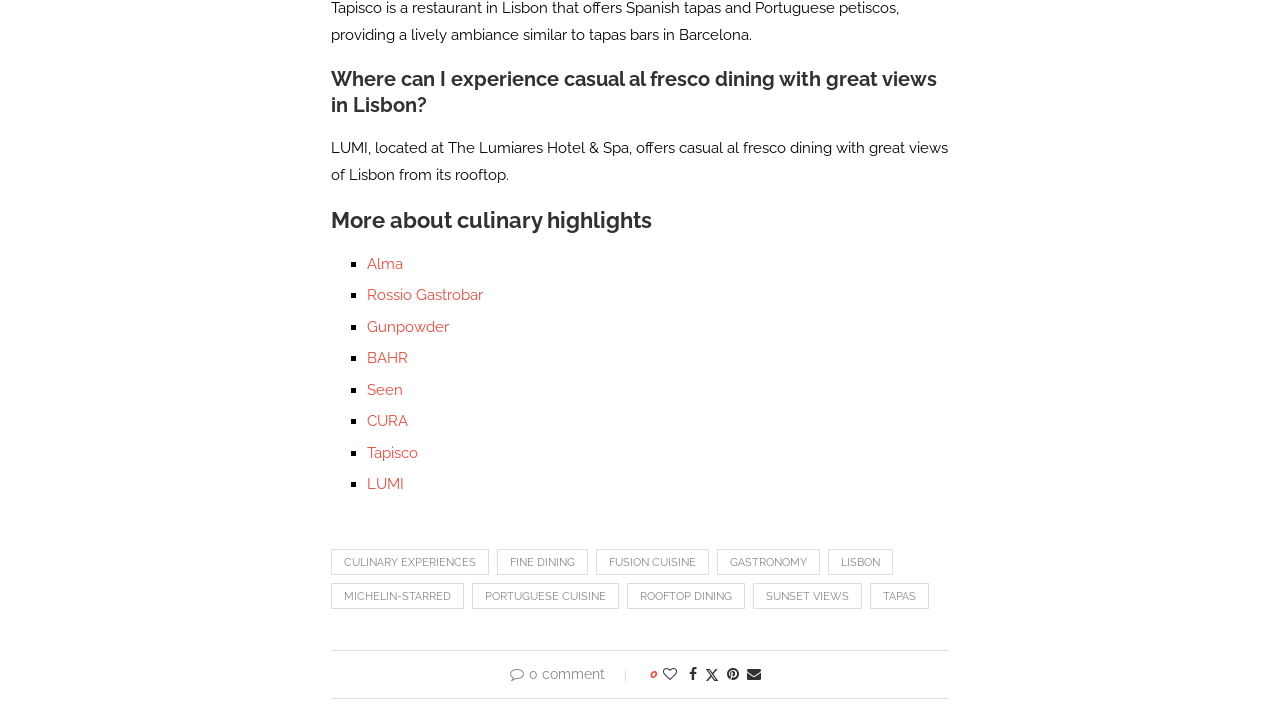How many links are there in the culinary highlights section?
Based on the image, answer the question with as much detail as possible.

The culinary highlights section is indicated by the heading 'More about culinary highlights'. Below this heading, there are 7 links: Alma, Rossio Gastrobar, Gunpowder, BAHAR, Seen, CURA, and Tapisco, each preceded by a list marker.